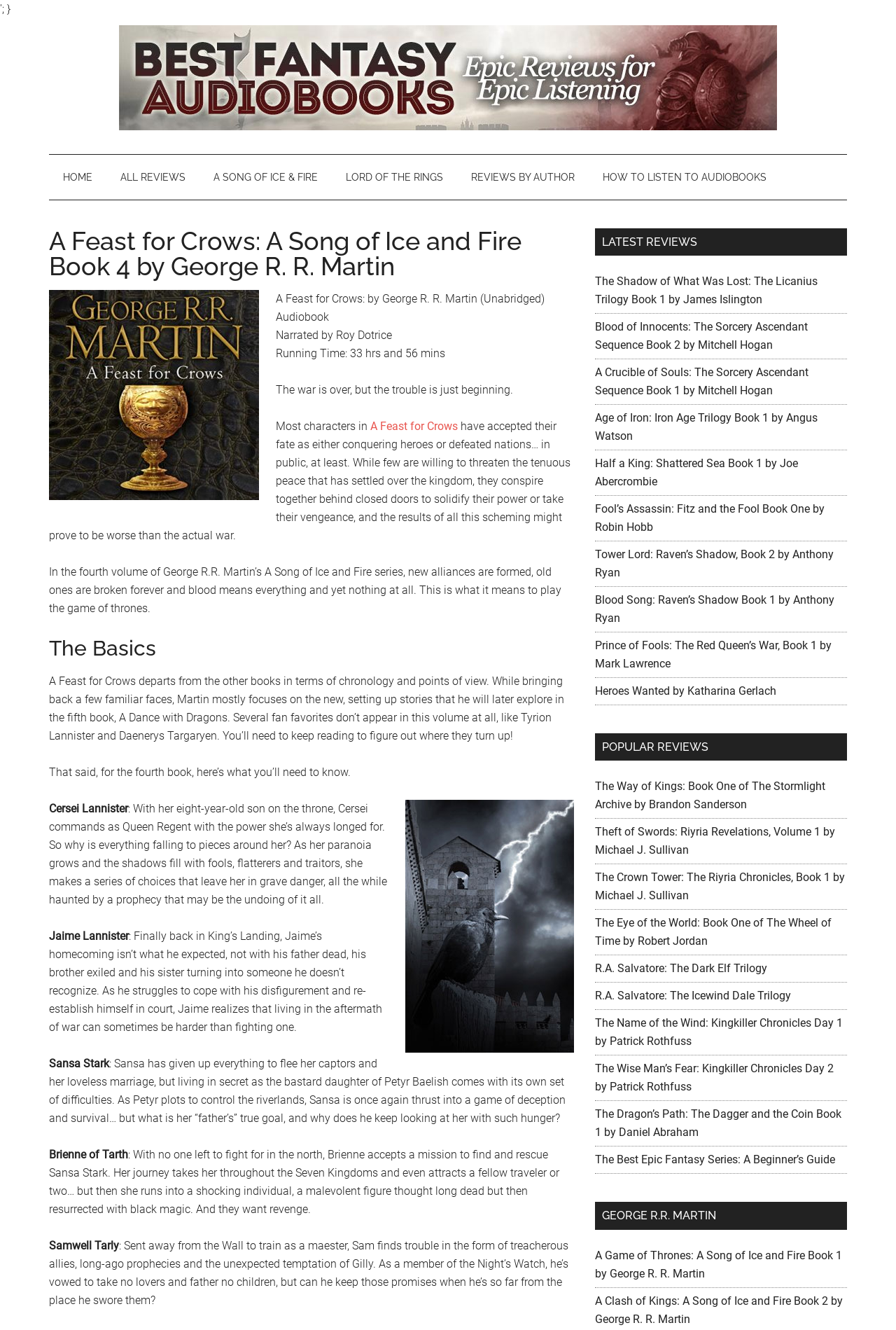Describe all significant elements and features of the webpage.

This webpage is a review of the audiobook "A Feast for Crows" by George R.R. Martin, which is the fourth book in the "A Song of Ice and Fire" series. At the top of the page, there is a header image with the title "A Song of Ice and Fire - A Feast for Crows Audiobook Review". Below the header, there is a navigation menu with links to "HOME", "ALL REVIEWS", "A SONG OF ICE & FIRE", "LORD OF THE RINGS", and "HOW TO LISTEN TO AUDIOBOOKS".

The main content of the page is divided into sections. The first section has a heading "A Feast for Crows: A Song of Ice and Fire Book 4 by George R. R. Martin" and includes an image of the audiobook cover. Below the heading, there is a brief summary of the book, followed by details about the audiobook, including the narrator and running time.

The next section is titled "The Basics" and provides an overview of the book's plot, including the main characters and their storylines. This section is followed by a series of sections, each focusing on a specific character, including Cersei Lannister, Jaime Lannister, Sansa Stark, Brienne of Tarth, and Samwell Tarly. Each character section includes a brief description of their storyline in the book.

On the right side of the page, there are two columns of links to other book reviews, titled "LATEST REVIEWS" and "POPULAR REVIEWS". These links include reviews of books by various authors, including Brandon Sanderson, Michael J. Sullivan, and Patrick Rothfuss. There is also a section dedicated to George R.R. Martin's books, with links to reviews of other books in the "A Song of Ice and Fire" series.

Throughout the page, there are several images, including the header image, the audiobook cover, and an image related to the book's plot. The overall layout of the page is clean and easy to navigate, with clear headings and concise summaries of the book's content.